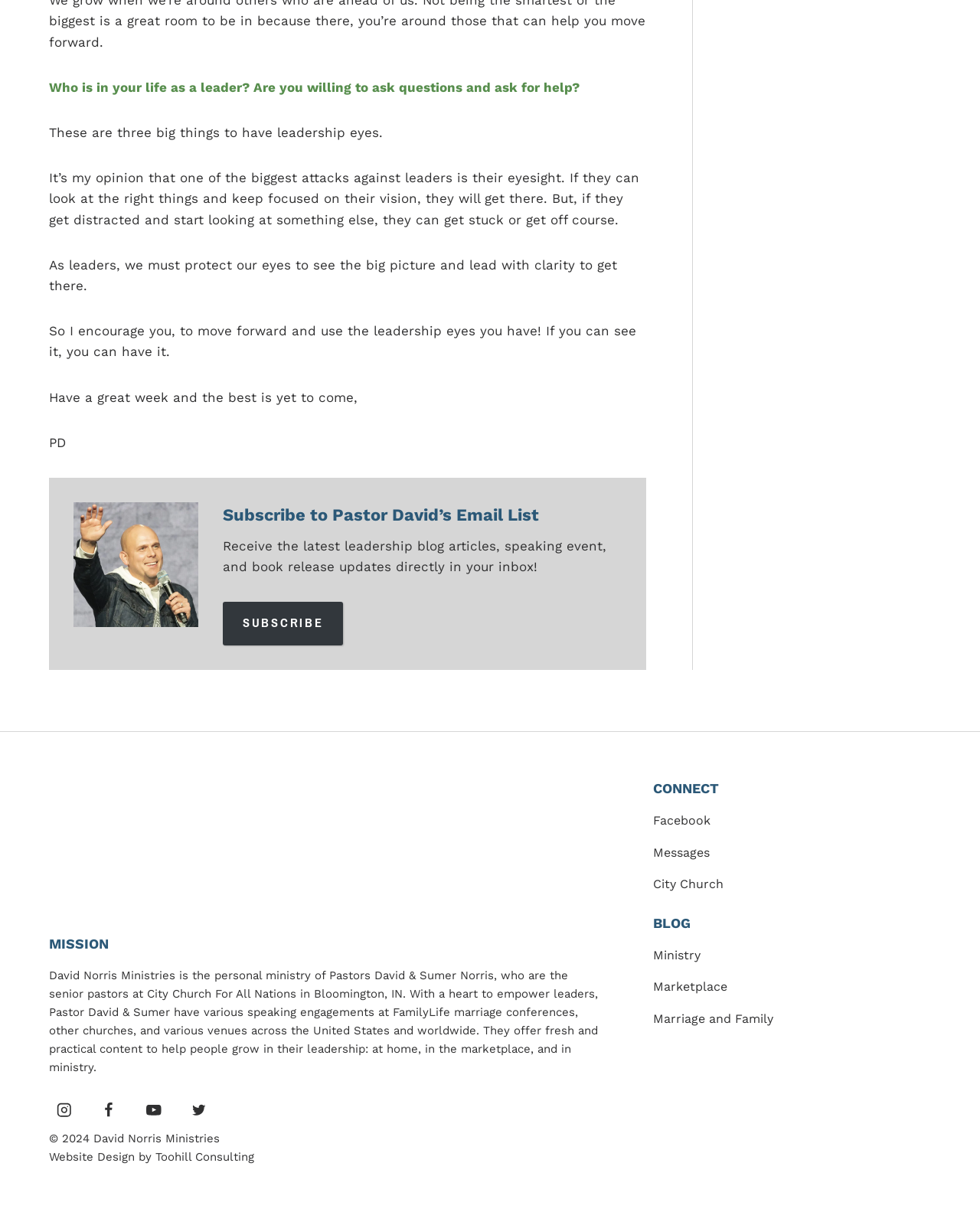Show the bounding box coordinates of the element that should be clicked to complete the task: "View Pastor David’s Instagram".

[0.05, 0.904, 0.081, 0.928]